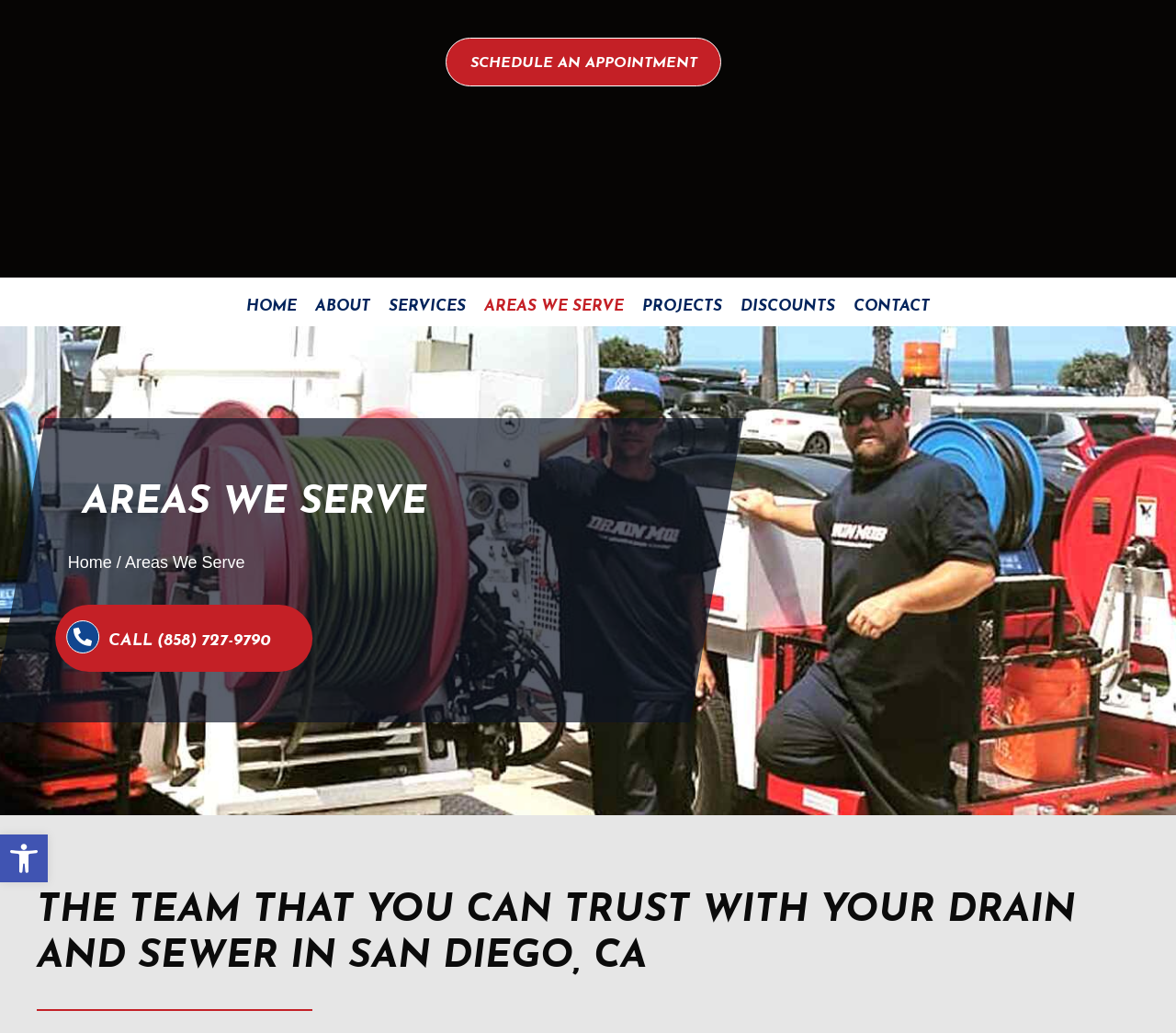Identify the bounding box for the given UI element using the description provided. Coordinates should be in the format (top-left x, top-left y, bottom-right x, bottom-right y) and must be between 0 and 1. Here is the description: Open toolbar Accessibility Tools

[0.0, 0.808, 0.041, 0.854]